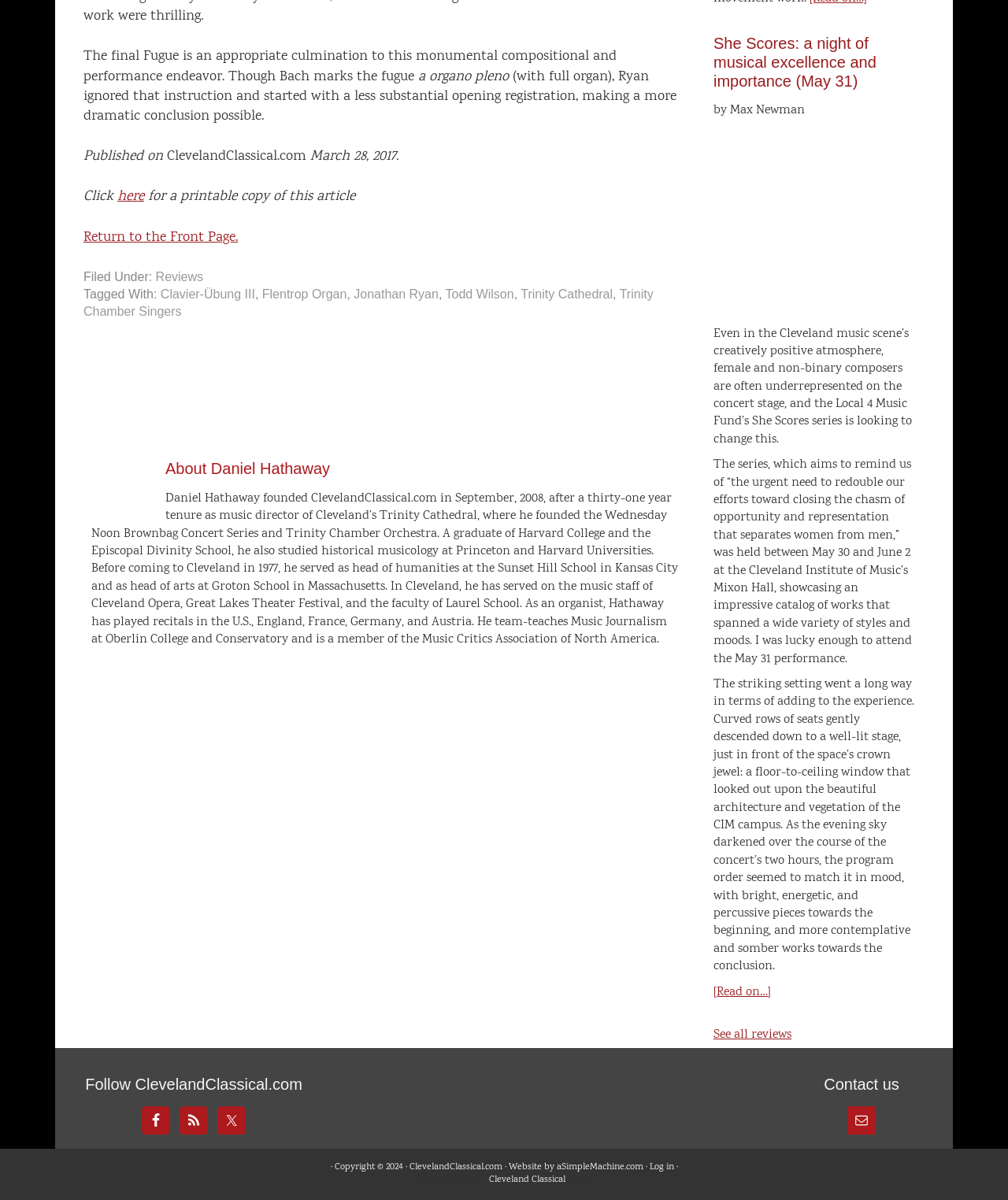Ascertain the bounding box coordinates for the UI element detailed here: "Return to the Front Page.". The coordinates should be provided as [left, top, right, bottom] with each value being a float between 0 and 1.

[0.083, 0.189, 0.236, 0.206]